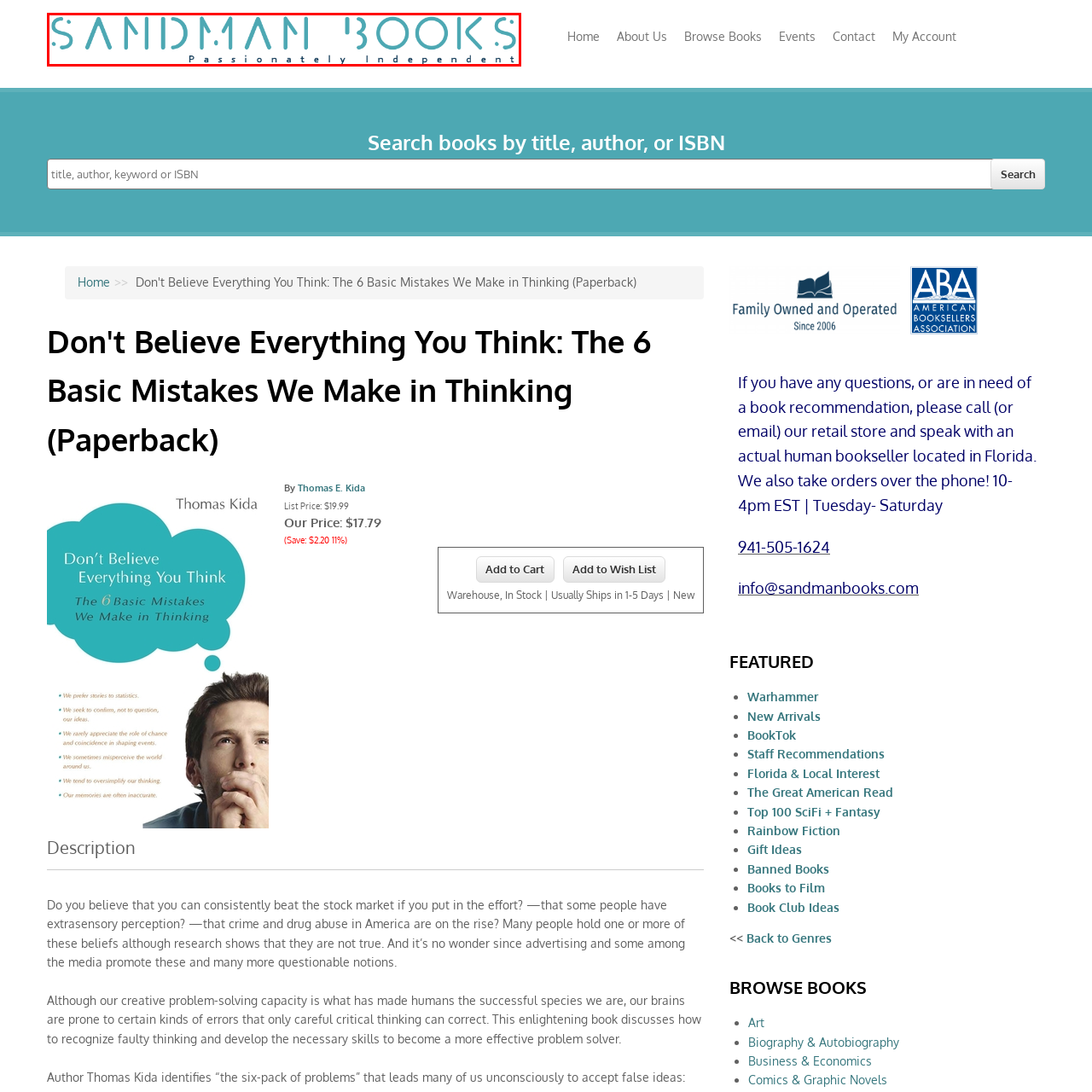Describe in detail what is happening in the image highlighted by the red border.

The image features the logo of Sandman Books, an independent bookstore known for its passionate commitment to literature and community engagement. The logo showcases a distinctive, stylized font in a calming teal color, emphasizing the store's uniqueness and identity. Below the main name "SANDMAN BOOKS," a tagline reads "Passionately Independent," encapsulating the store's dedication to fostering a love for reading while highlighting its independent status in the literary market. This logo serves not only as a brand identifier but also as a symbol of the personalized service and curated selections that independent bookstores offer to their customers.